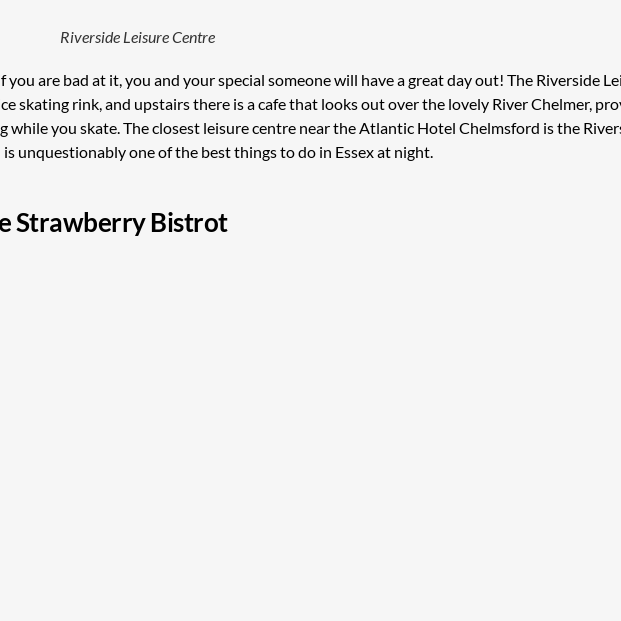Elaborate on the contents of the image in great detail.

The image captures the charming exterior of the **Blue Strawberry Bistrot**, a romantic dining destination that enhances the dining experience with its intimate ambiance. The restaurant features candle-lit tables and open fireplaces, creating a cozy setting ideal for couples. Its rustic decor, including exposed beams and vintage accents, sets a nostalgic mood that encourages romance. Notably recognized as one of the best restaurants in Essex, the Blue Strawberry Bistrot not only offers a delightful menu but also an enchanting atmosphere perfect for a memorable night out. This venue stands out as a premier choice for those seeking a romantic evening in Essex, harmoniously complemented by its surroundings and dedicated service.